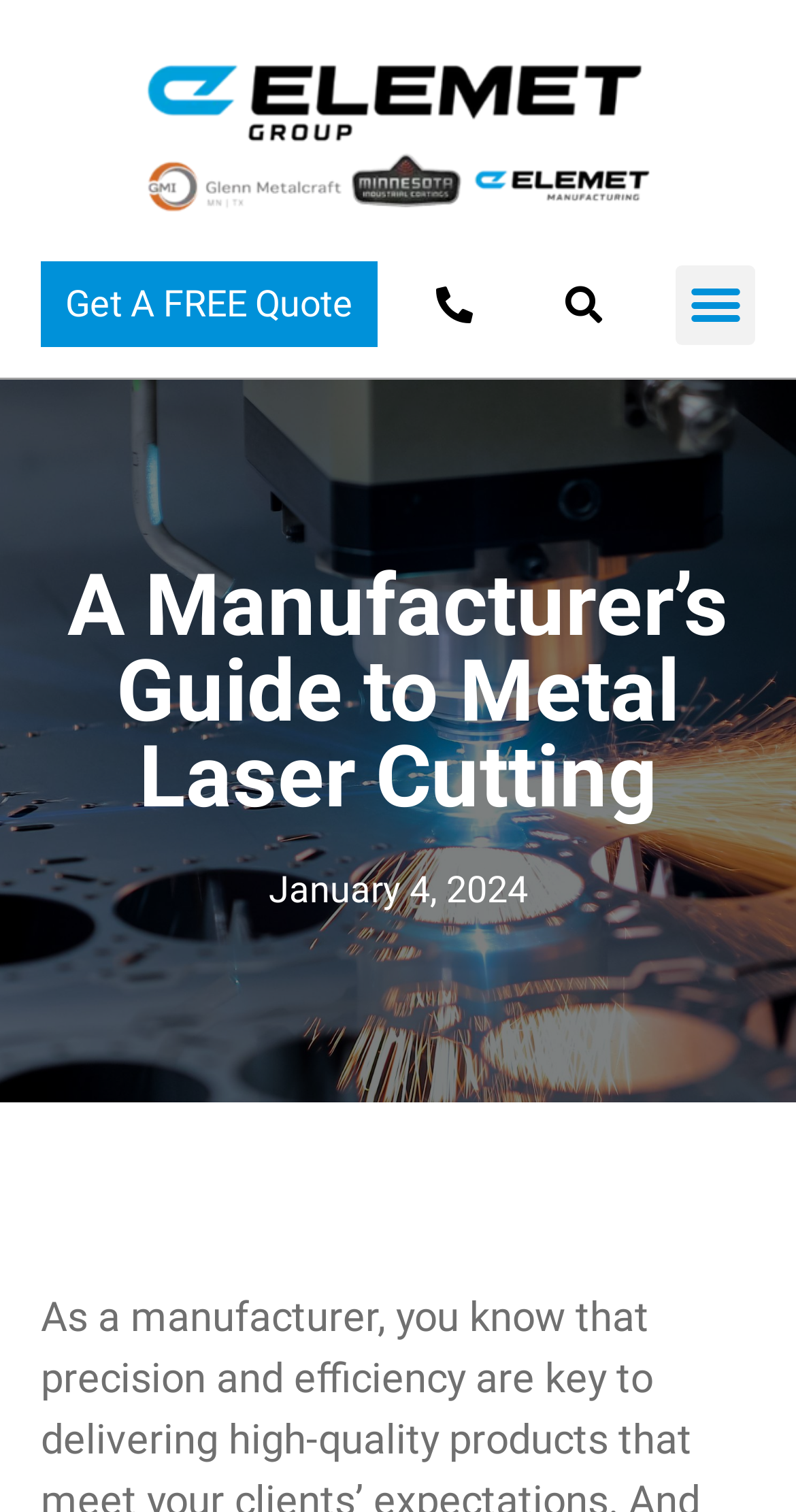Extract the top-level heading from the webpage and provide its text.

A Manufacturer’s Guide to Metal Laser Cutting